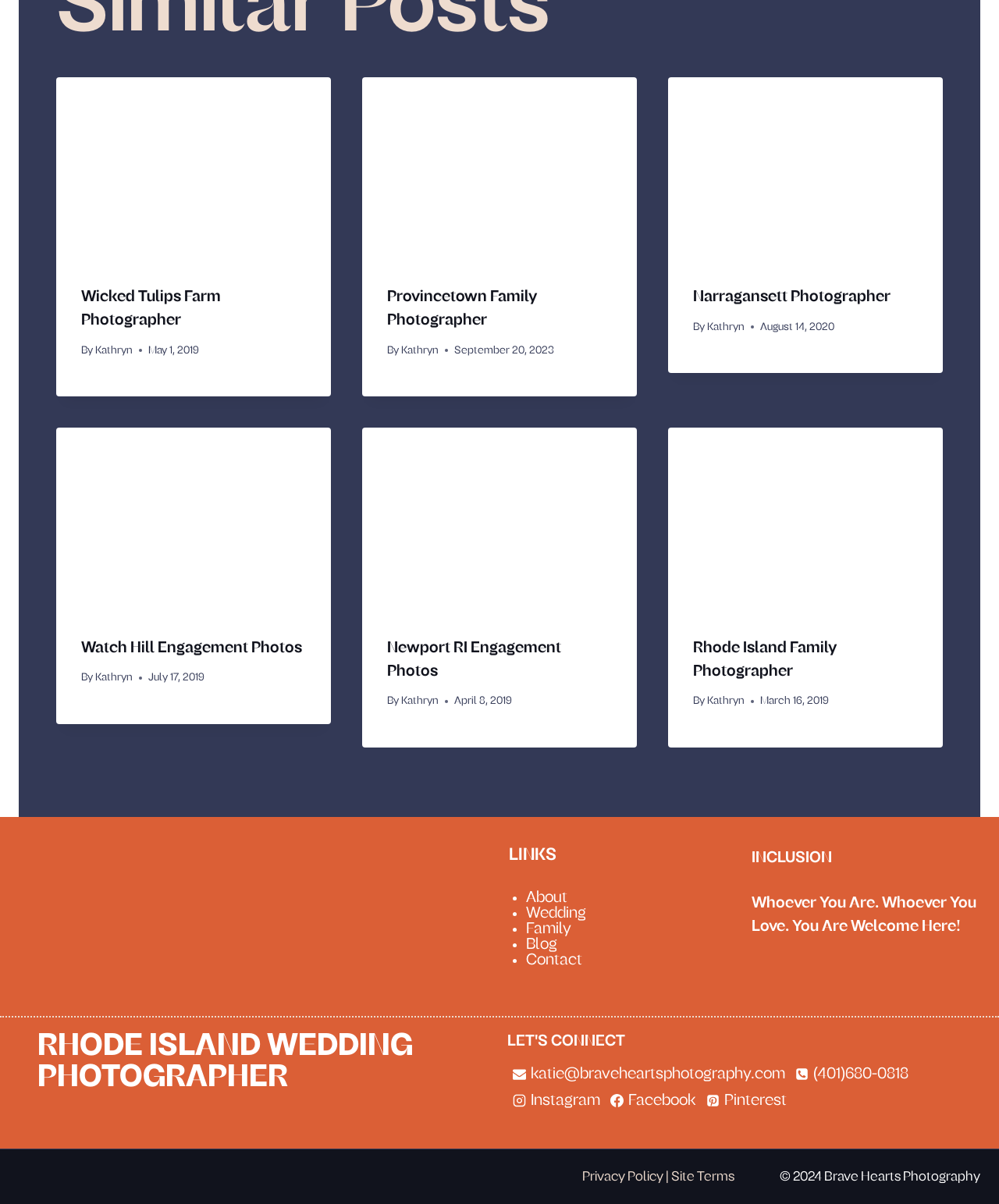Reply to the question with a single word or phrase:
What is the theme of the image at the bottom of the webpage?

LGBTQ+ flag